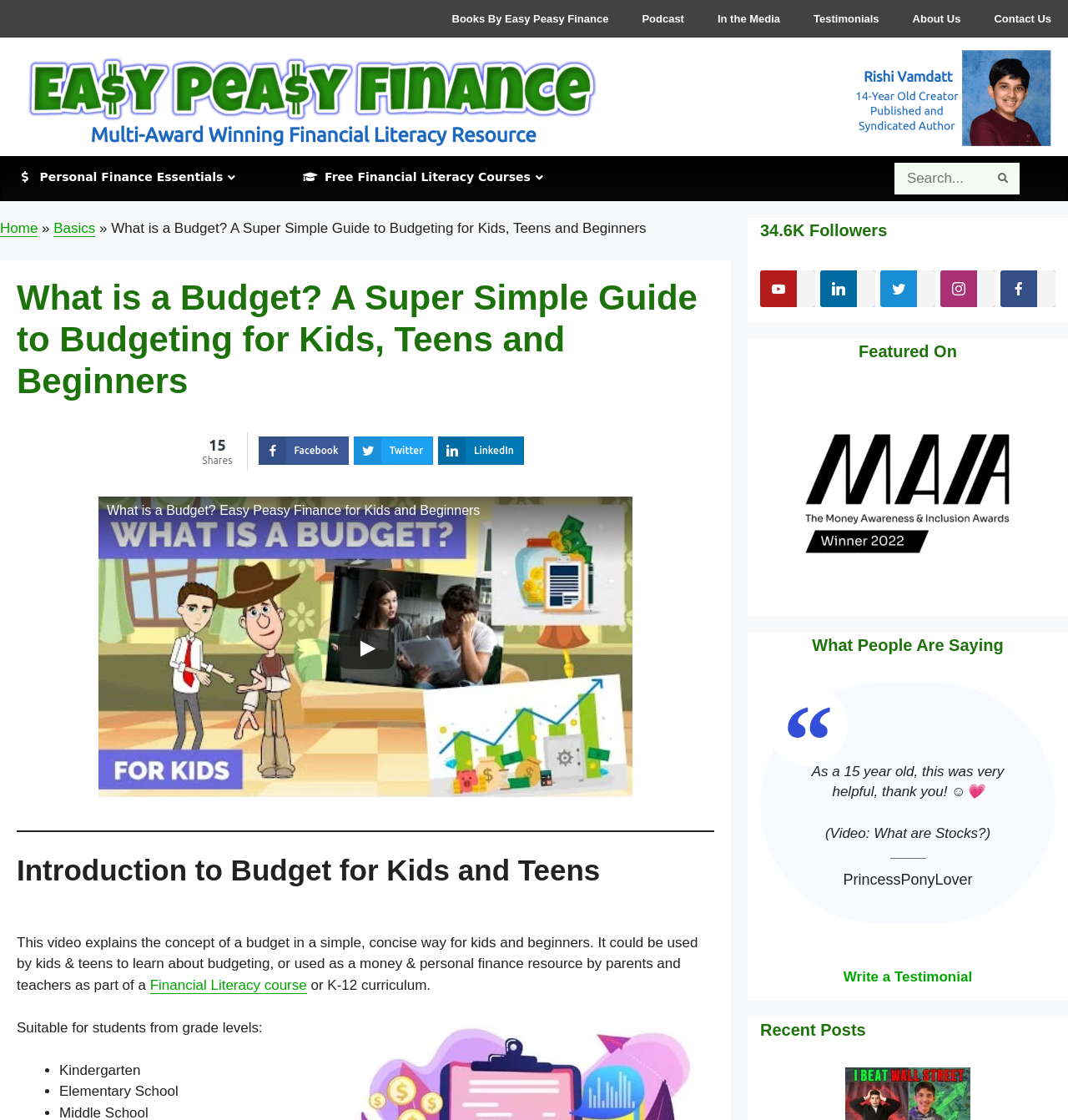Pinpoint the bounding box coordinates of the clickable area needed to execute the instruction: "Write a testimonial". The coordinates should be specified as four float numbers between 0 and 1, i.e., [left, top, right, bottom].

[0.79, 0.865, 0.91, 0.88]